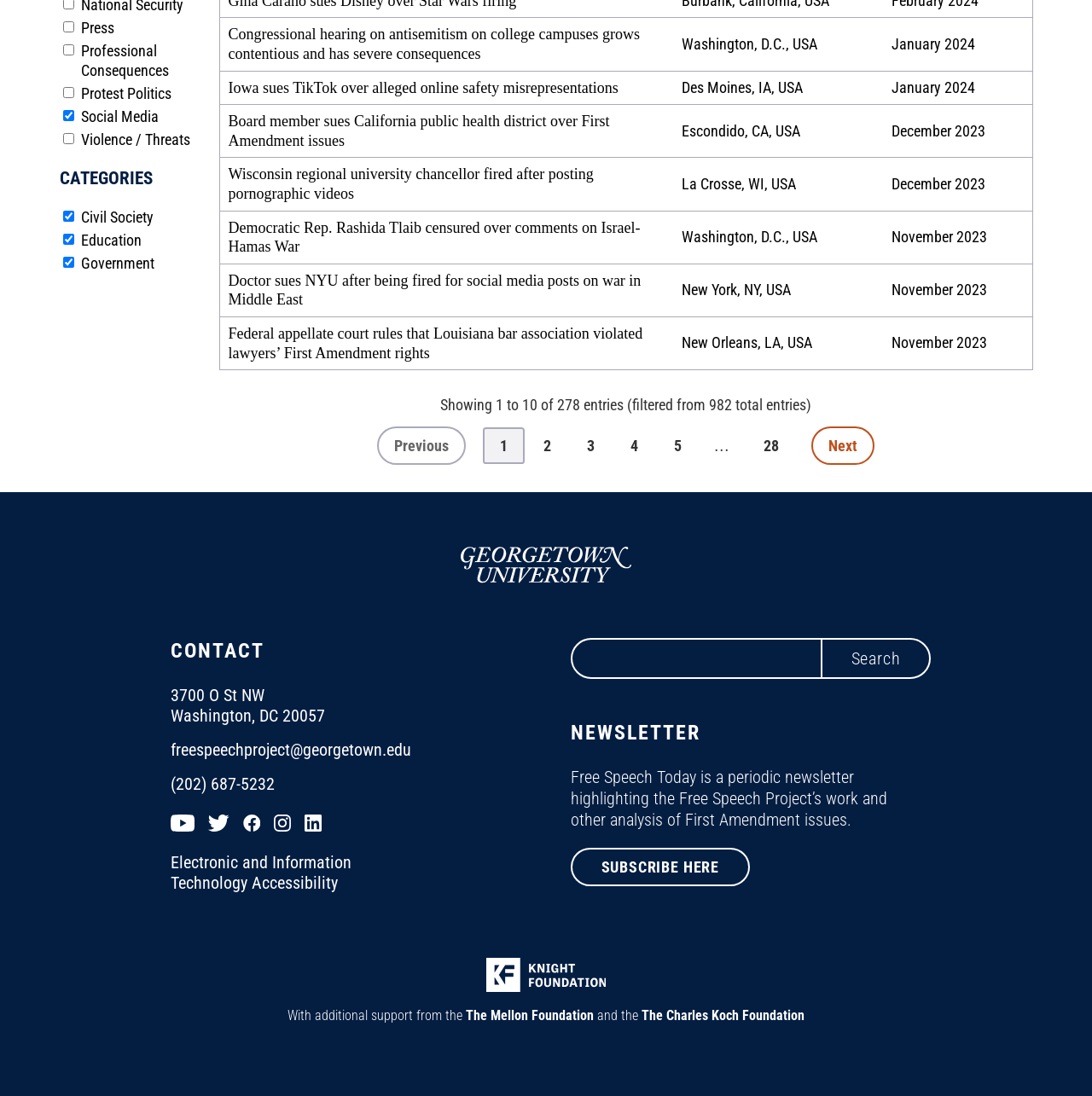Show the bounding box coordinates of the region that should be clicked to follow the instruction: "Click on the 'Congressional hearing on antisemitism on college campuses grows contentious and has severe consequences' link."

[0.209, 0.024, 0.586, 0.057]